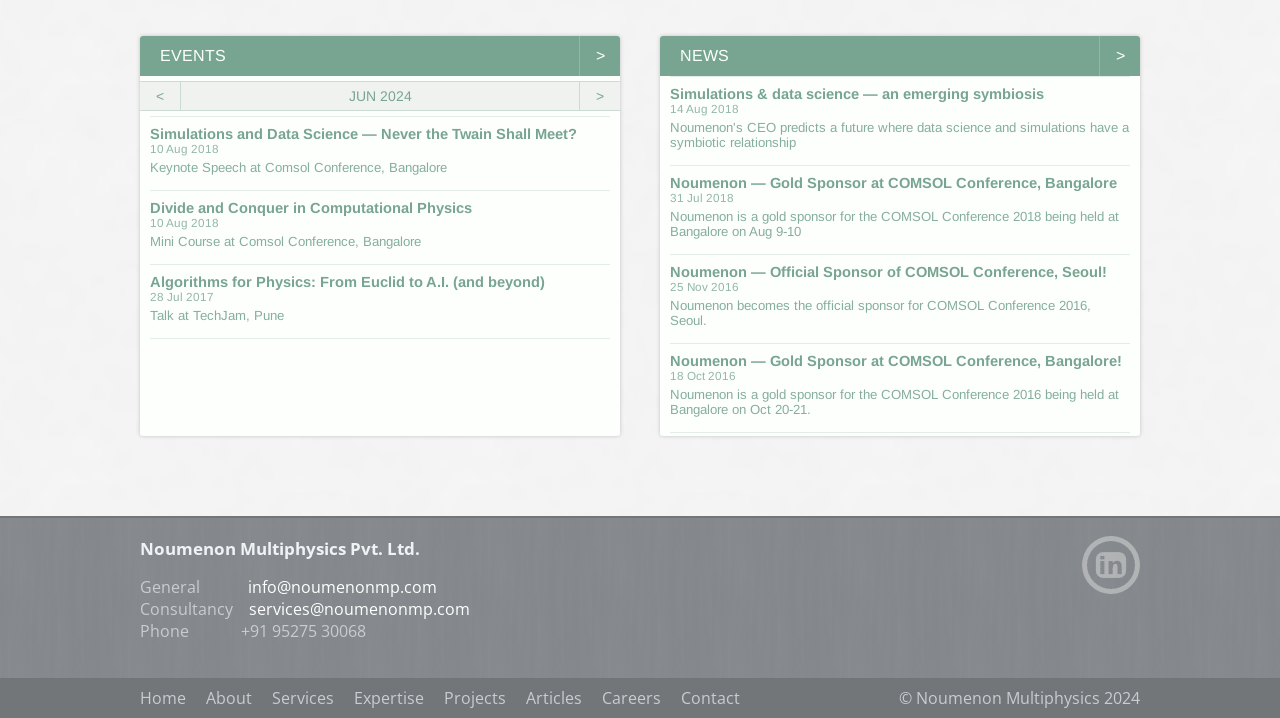Please pinpoint the bounding box coordinates for the region I should click to adhere to this instruction: "Contact Noumenon via email".

[0.194, 0.803, 0.341, 0.833]